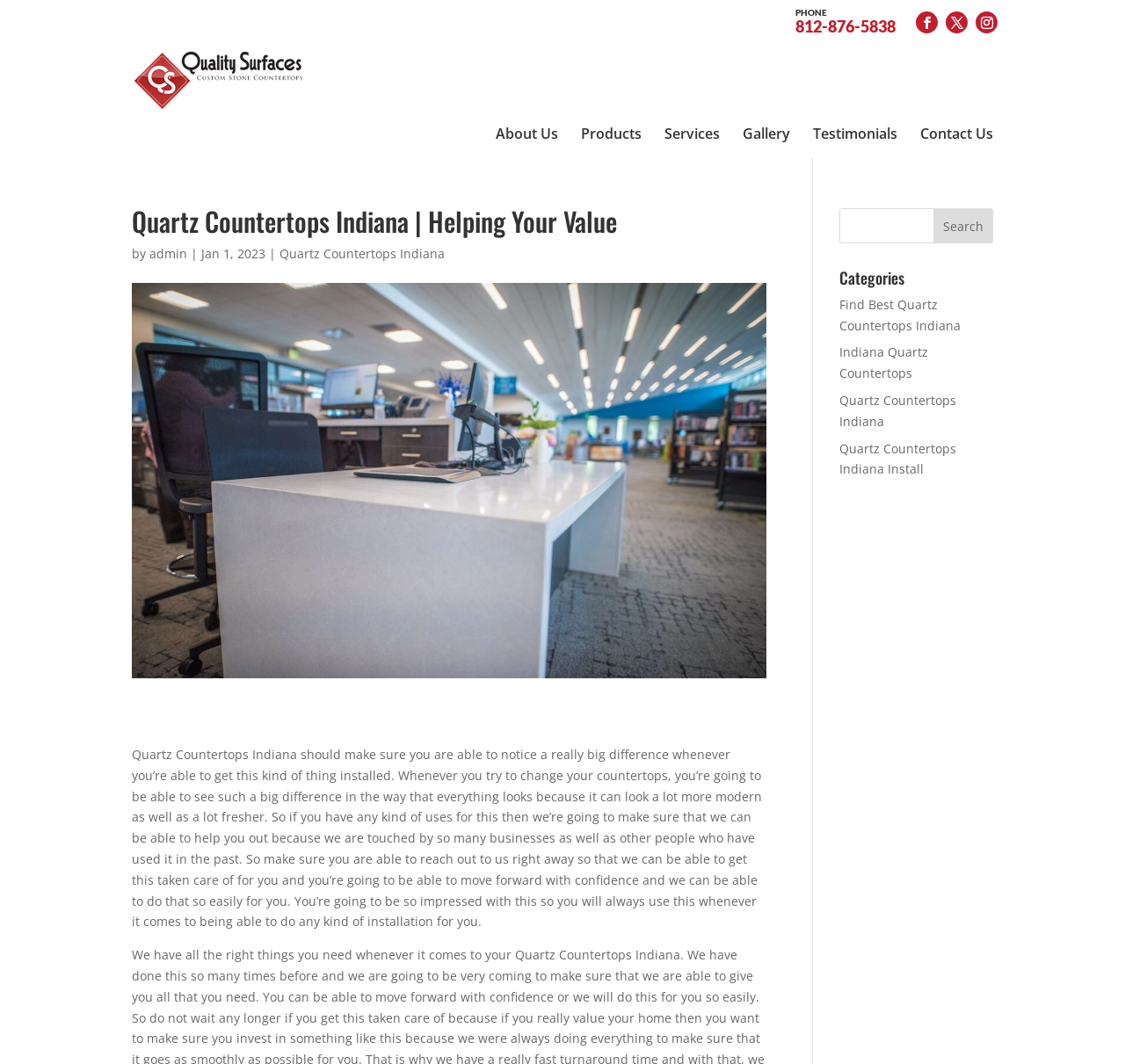Kindly determine the bounding box coordinates for the clickable area to achieve the given instruction: "Visit Quality Surfaces website".

[0.117, 0.017, 0.309, 0.08]